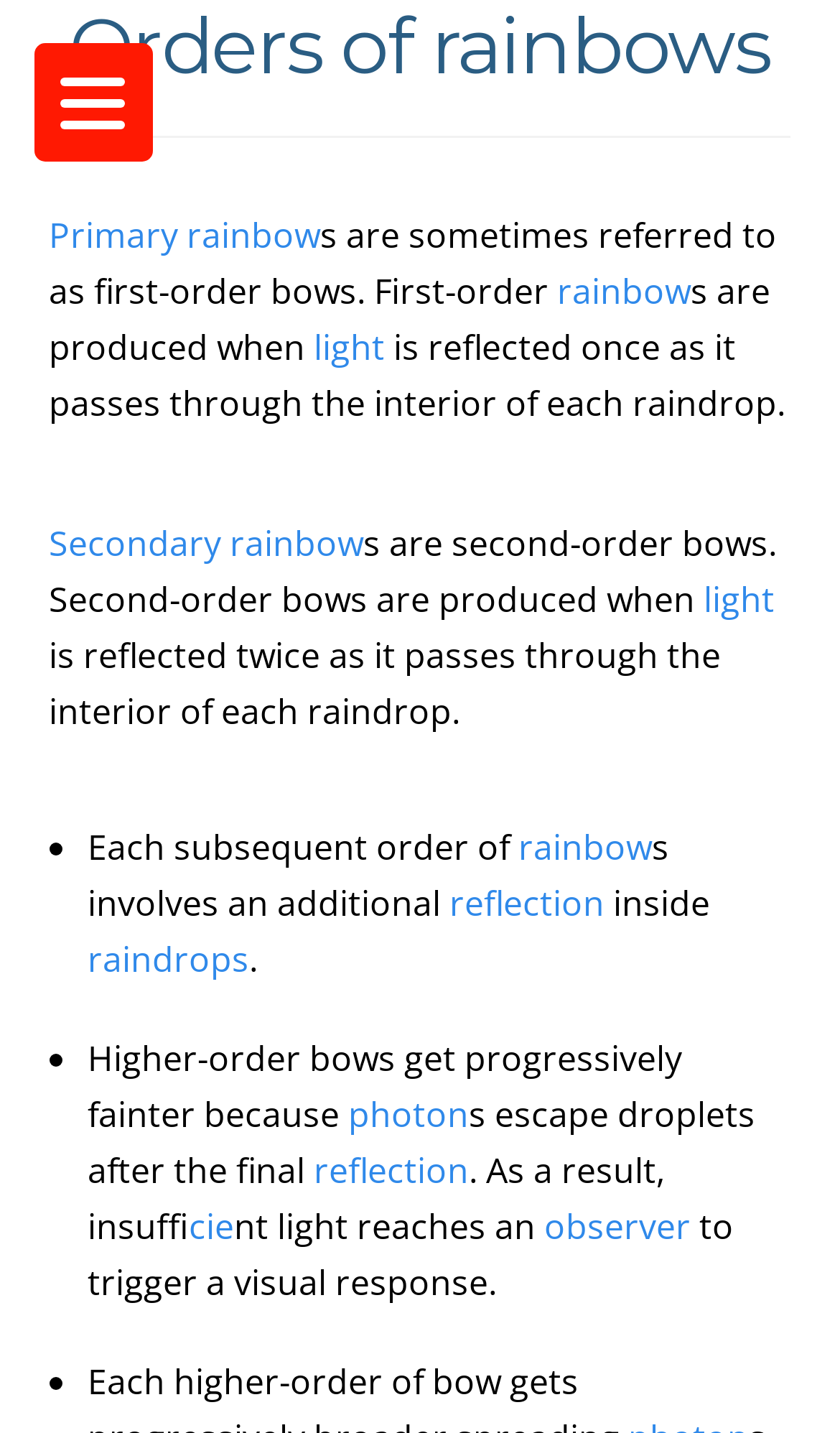Could you indicate the bounding box coordinates of the region to click in order to complete this instruction: "Click on Menu Trigger".

[0.04, 0.03, 0.181, 0.113]